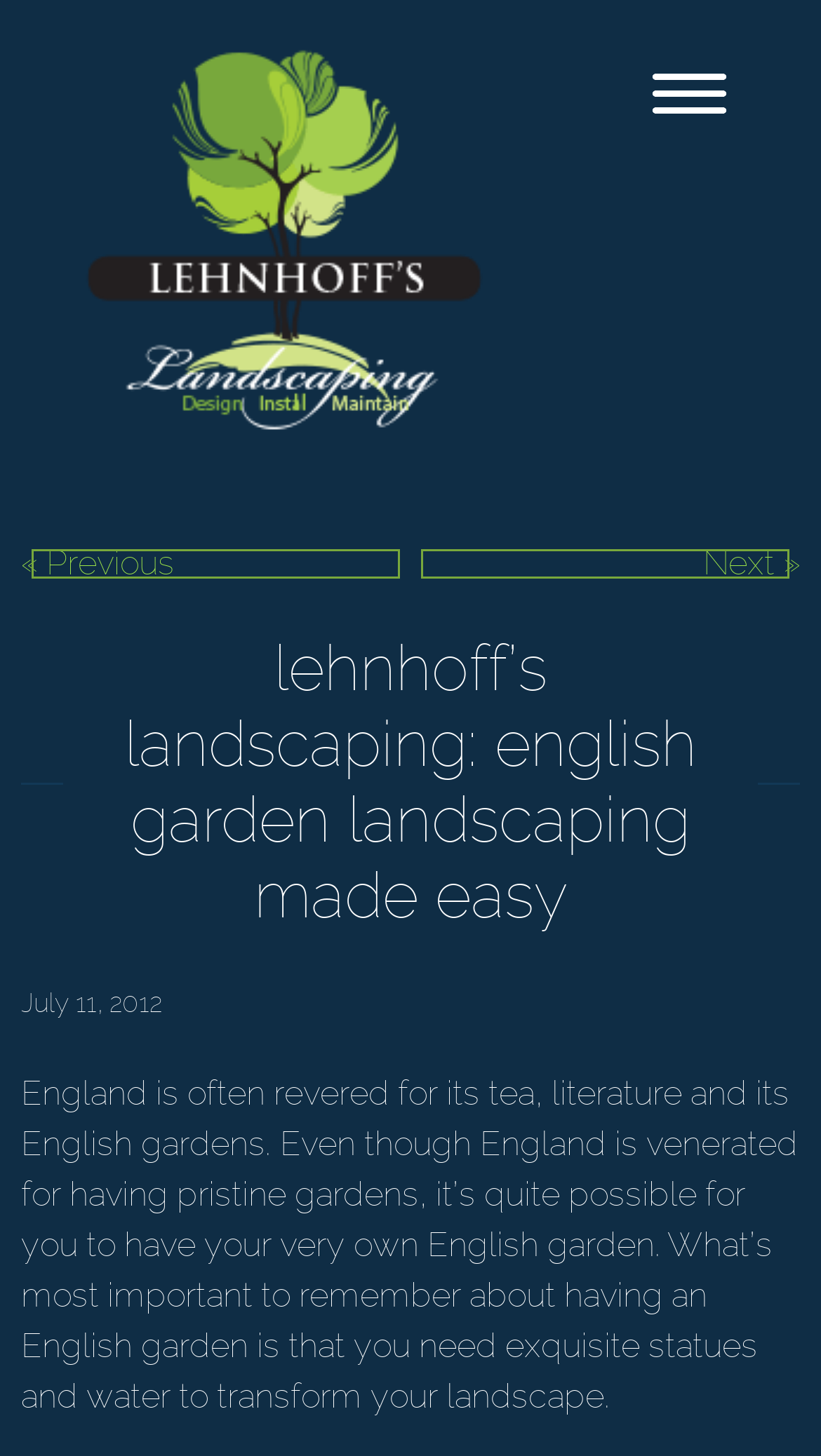For the given element description parent_node: CLOSE MENU, determine the bounding box coordinates of the UI element. The coordinates should follow the format (top-left x, top-left y, bottom-right x, bottom-right y) and be within the range of 0 to 1.

[0.103, 0.029, 0.603, 0.327]